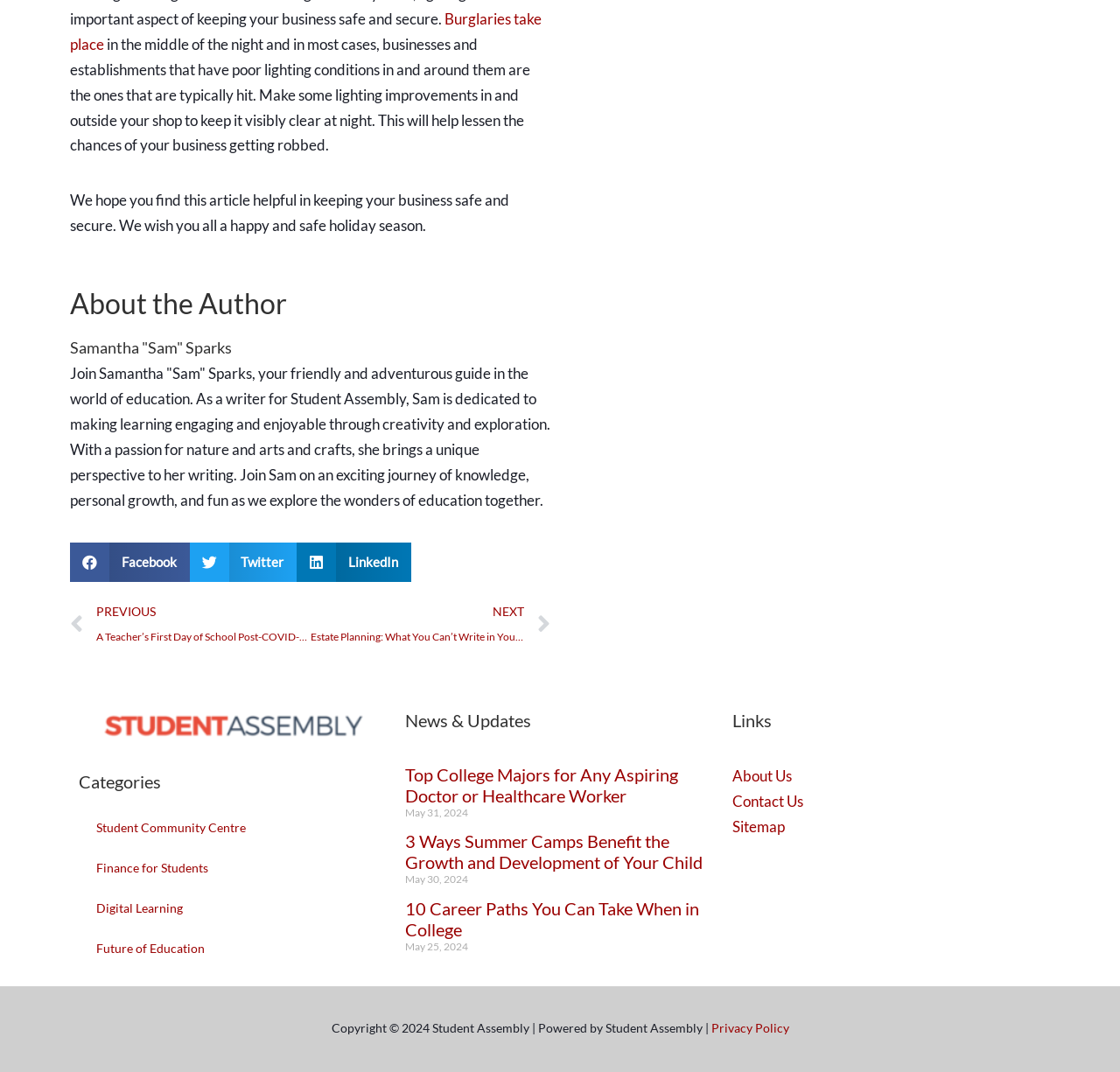What is the date of the article '3 Ways Summer Camps Benefit the Growth and Development of Your Child'? Refer to the image and provide a one-word or short phrase answer.

May 30, 2024